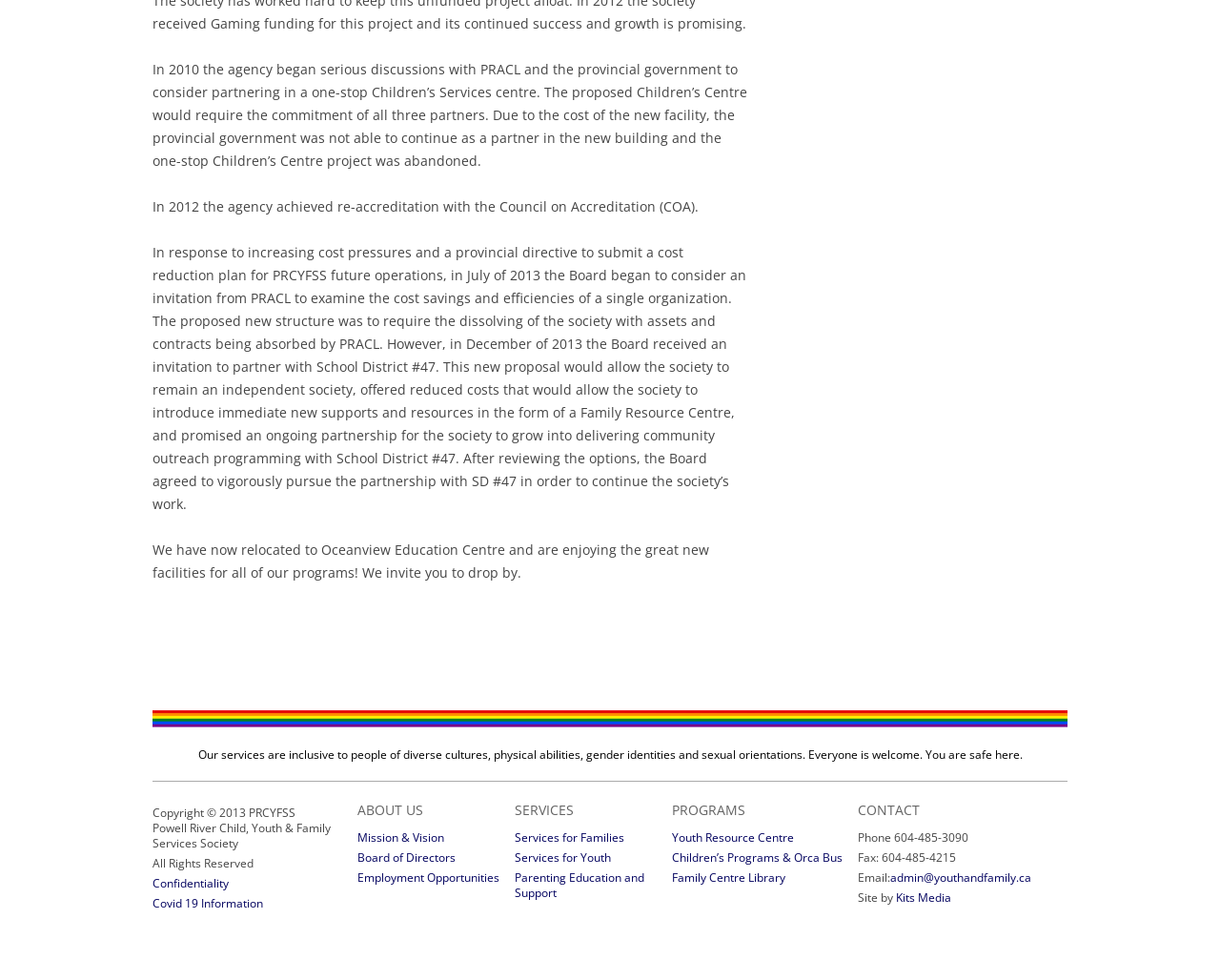Kindly determine the bounding box coordinates for the area that needs to be clicked to execute this instruction: "Click the 'Mission & Vision' link".

[0.293, 0.846, 0.364, 0.863]